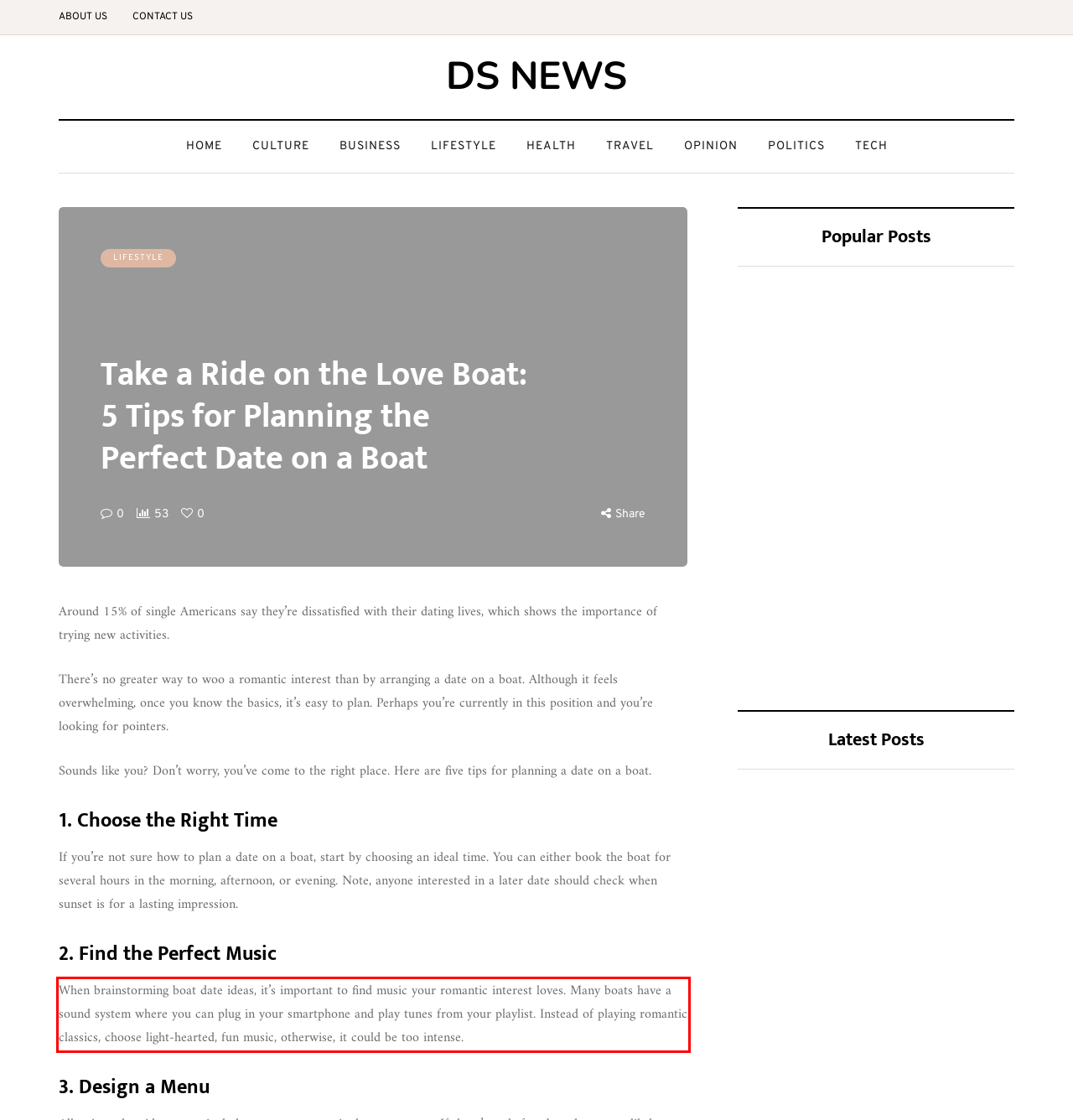Analyze the webpage screenshot and use OCR to recognize the text content in the red bounding box.

When brainstorming boat date ideas, it’s important to find music your romantic interest loves. Many boats have a sound system where you can plug in your smartphone and play tunes from your playlist. Instead of playing romantic classics, choose light-hearted, fun music, otherwise, it could be too intense.